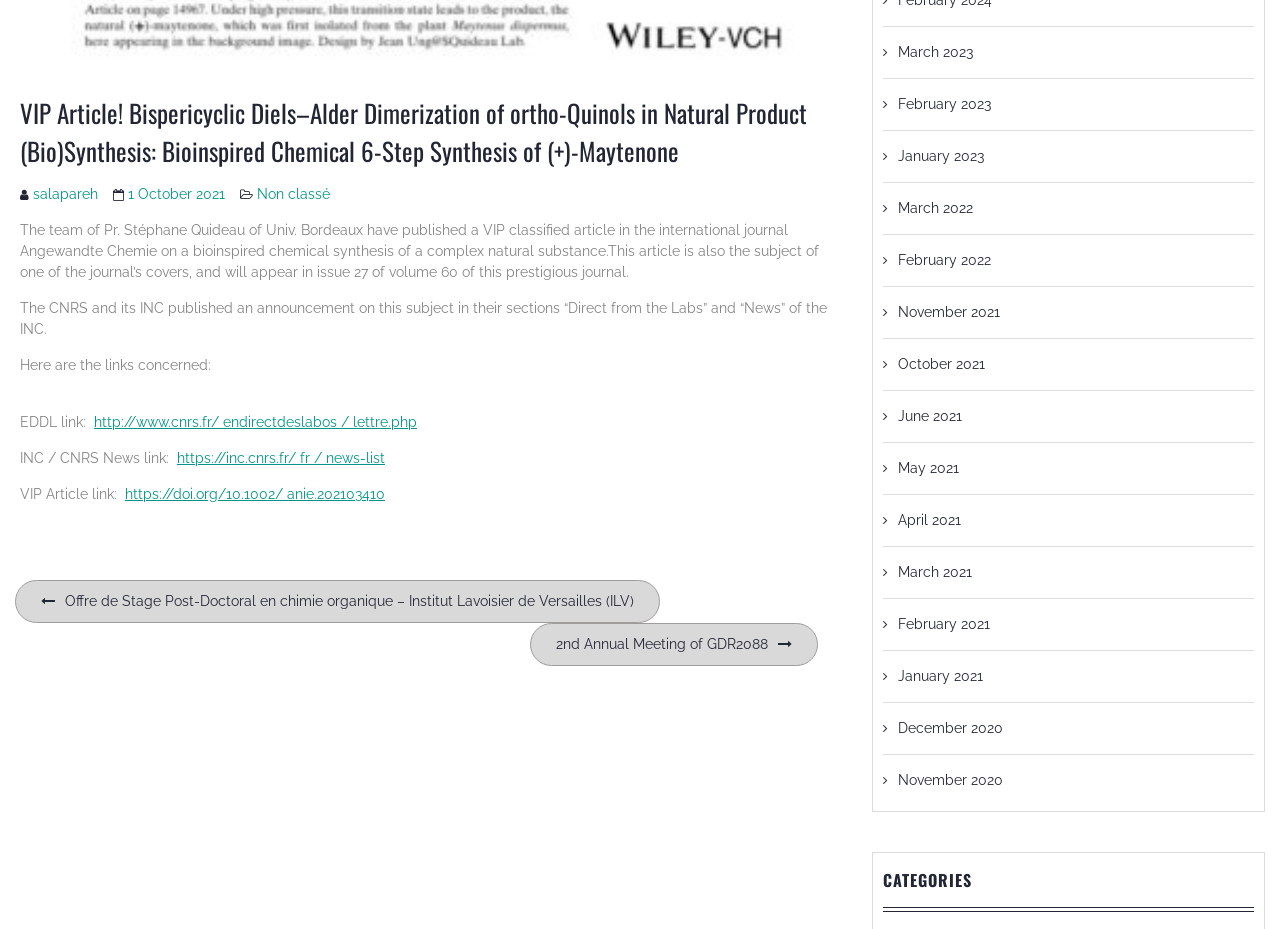Observe the image and answer the following question in detail: When was the VIP article published?

I found the publication date of the VIP article by looking at the link element with the text '1 October 2021'.